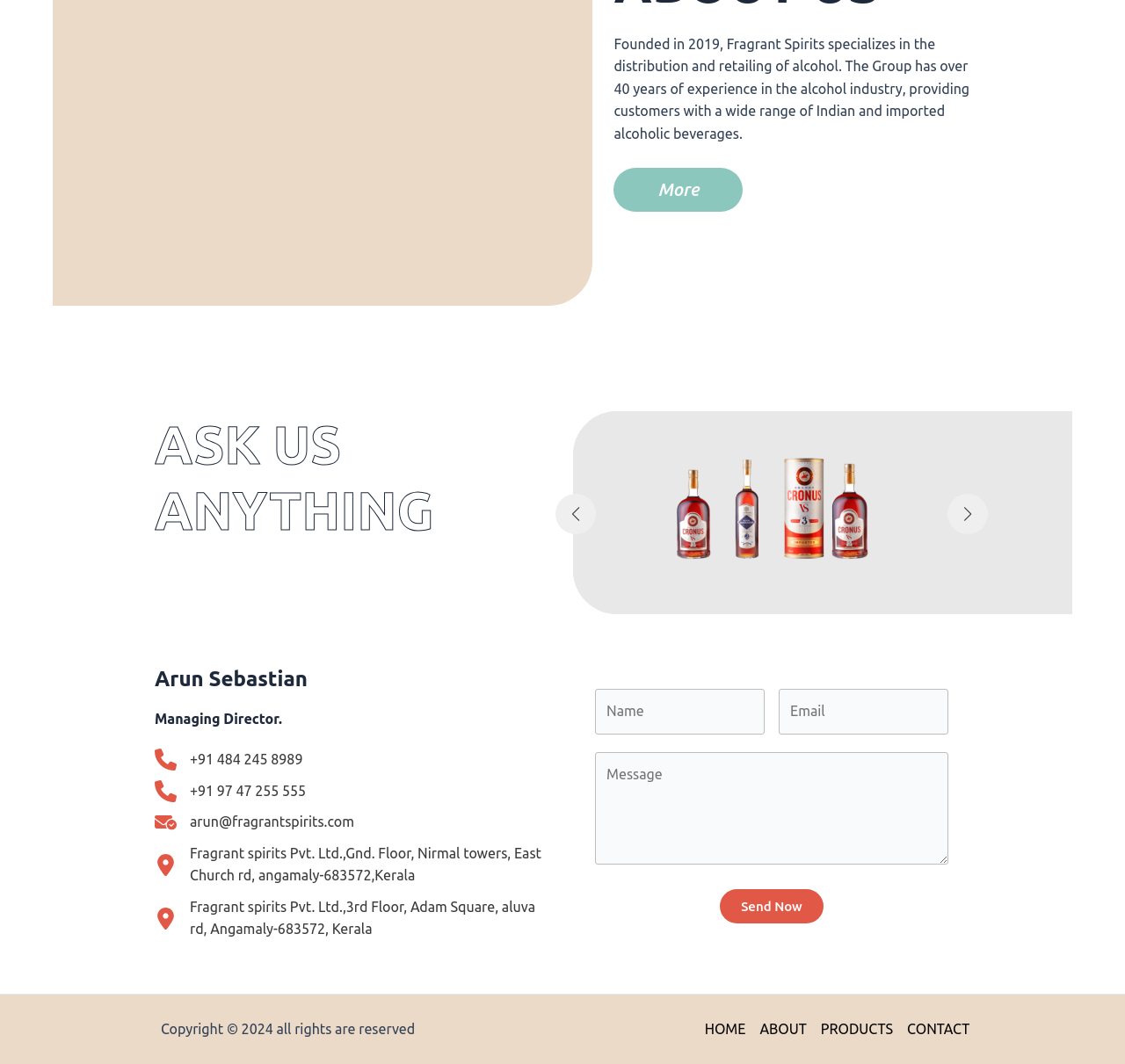Calculate the bounding box coordinates of the UI element given the description: "aria-label="Previous slide"".

[0.494, 0.464, 0.53, 0.502]